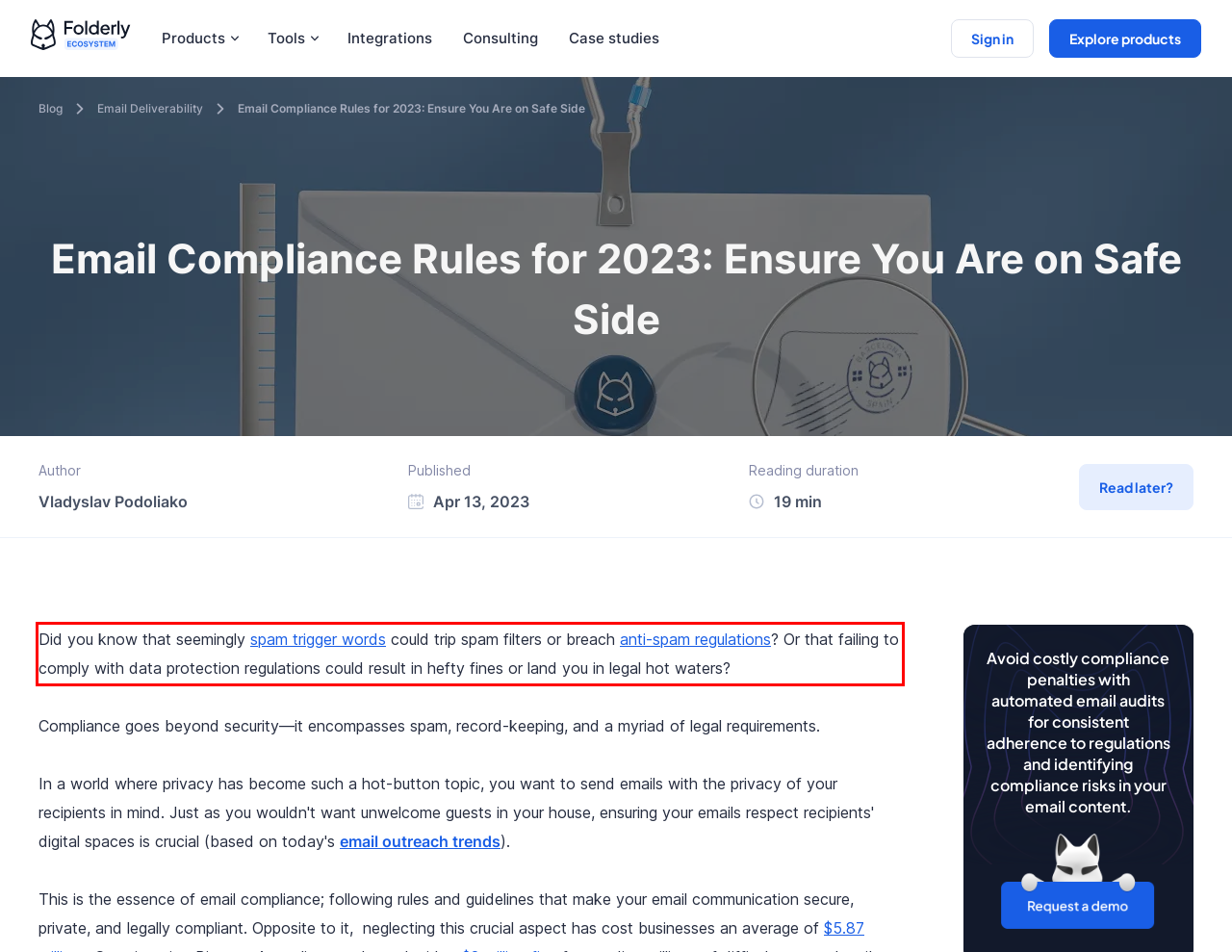From the given screenshot of a webpage, identify the red bounding box and extract the text content within it.

Did you know that seemingly spam trigger words could trip spam filters or breach anti-spam regulations? Or that failing to comply with data protection regulations could result in hefty fines or land you in legal hot waters?